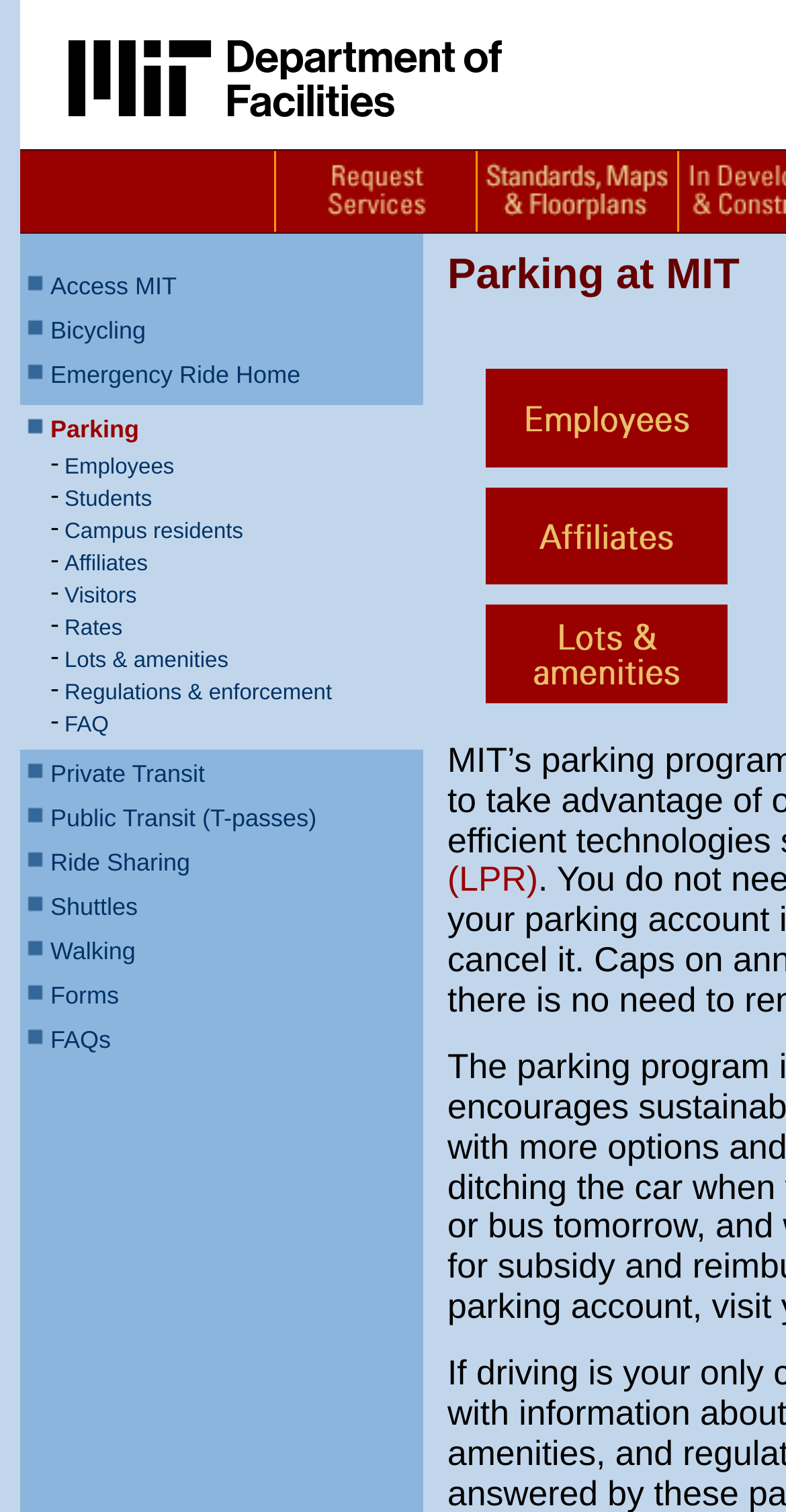Respond with a single word or phrase to the following question: What is the text of the first link?

Request Services